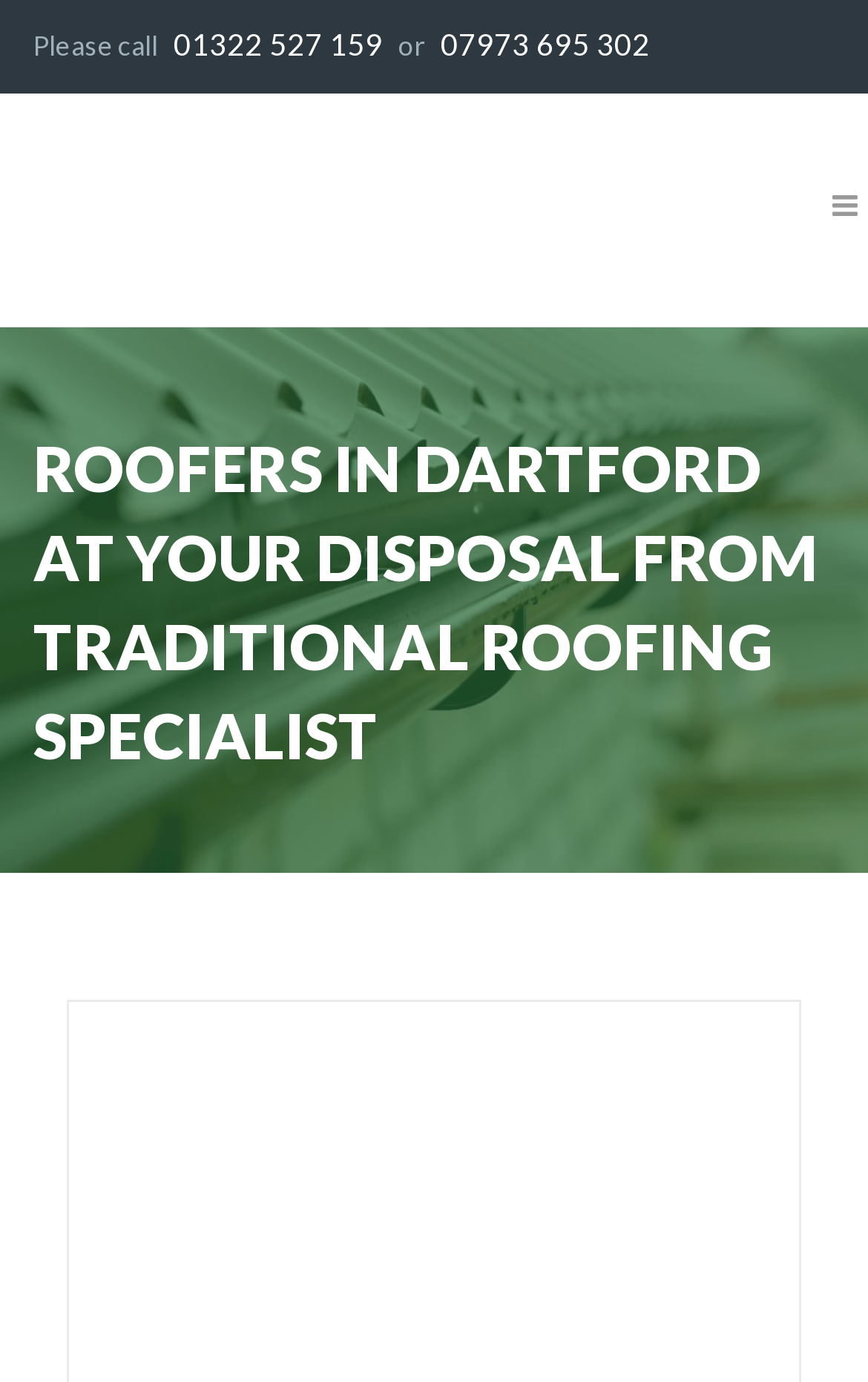Answer the question in a single word or phrase:
What is the theme of the webpage?

Roofing services